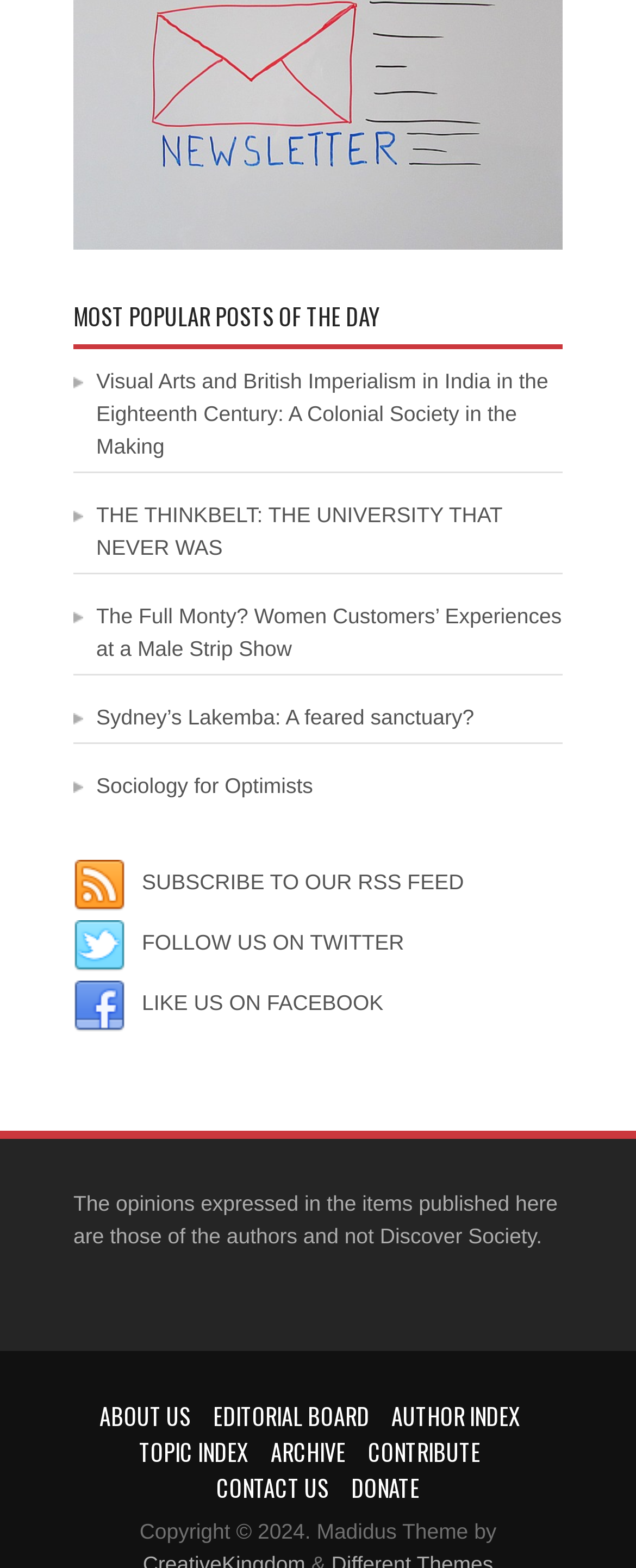Please determine the bounding box coordinates of the section I need to click to accomplish this instruction: "learn about the editorial board".

[0.335, 0.892, 0.581, 0.914]